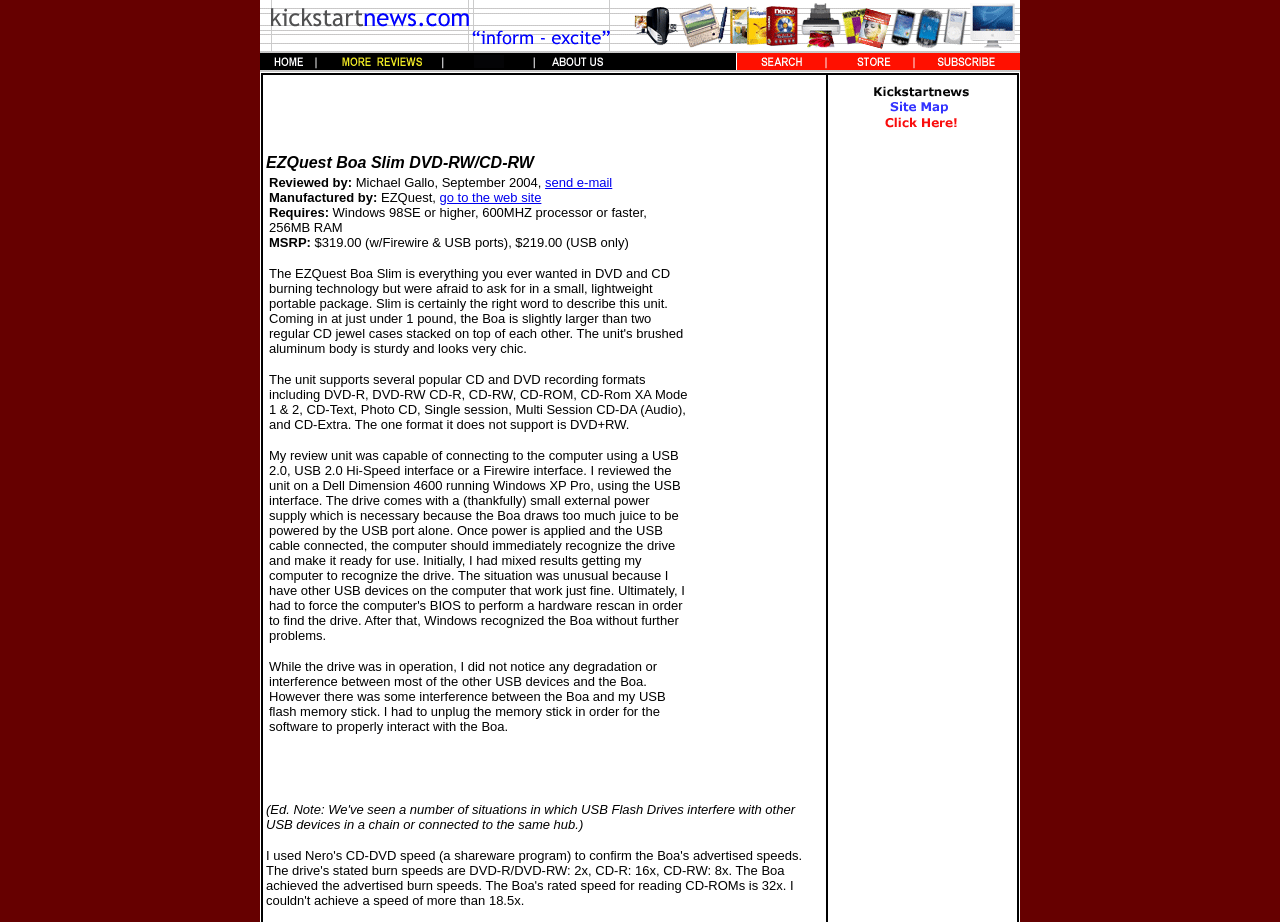Determine the bounding box for the UI element described here: "aria-label="Advertisement" name="aswift_0" title="Advertisement"".

[0.243, 0.085, 0.608, 0.15]